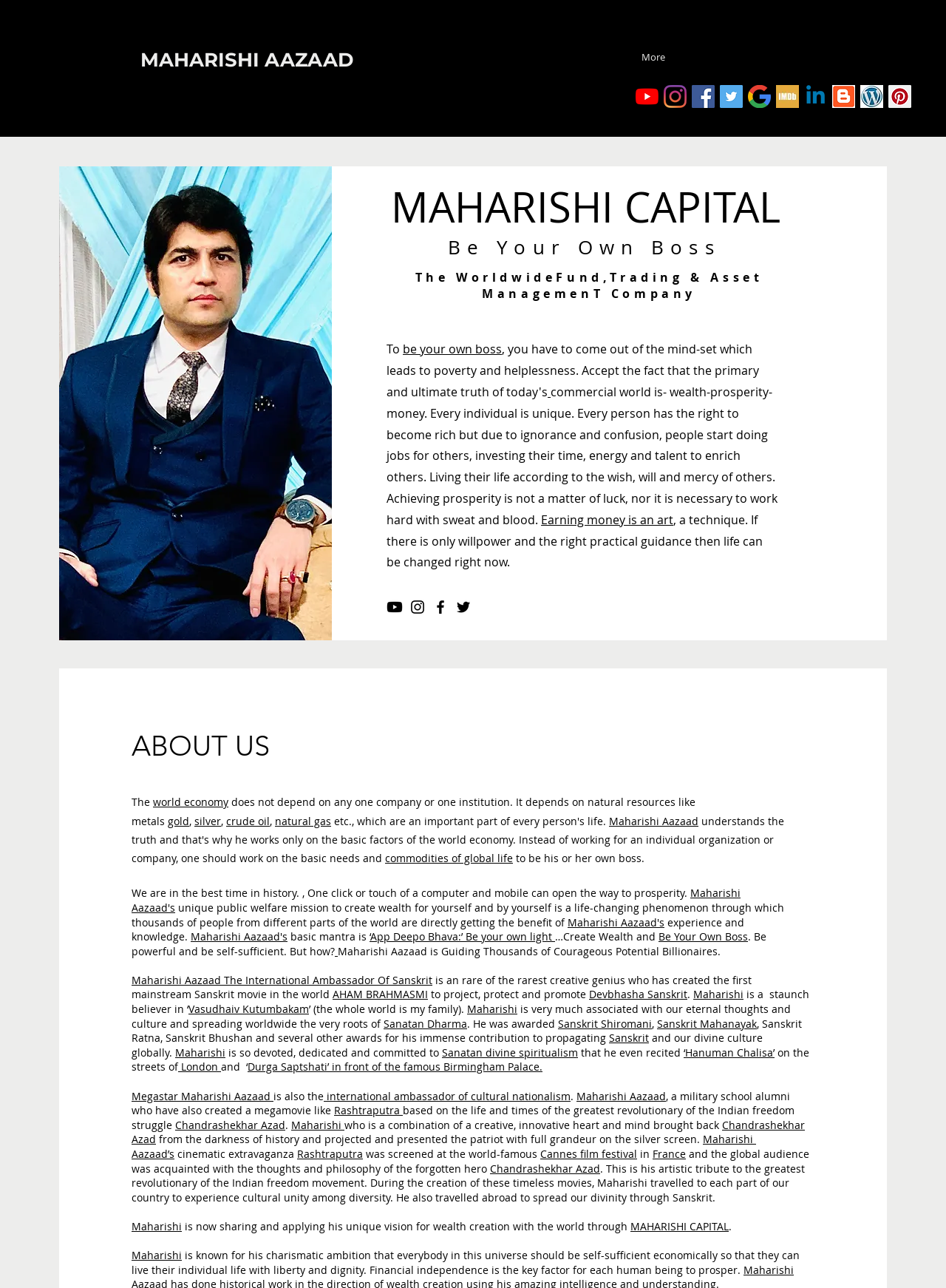Specify the bounding box coordinates of the region I need to click to perform the following instruction: "Learn about earning money as an art". The coordinates must be four float numbers in the range of 0 to 1, i.e., [left, top, right, bottom].

[0.572, 0.397, 0.712, 0.41]